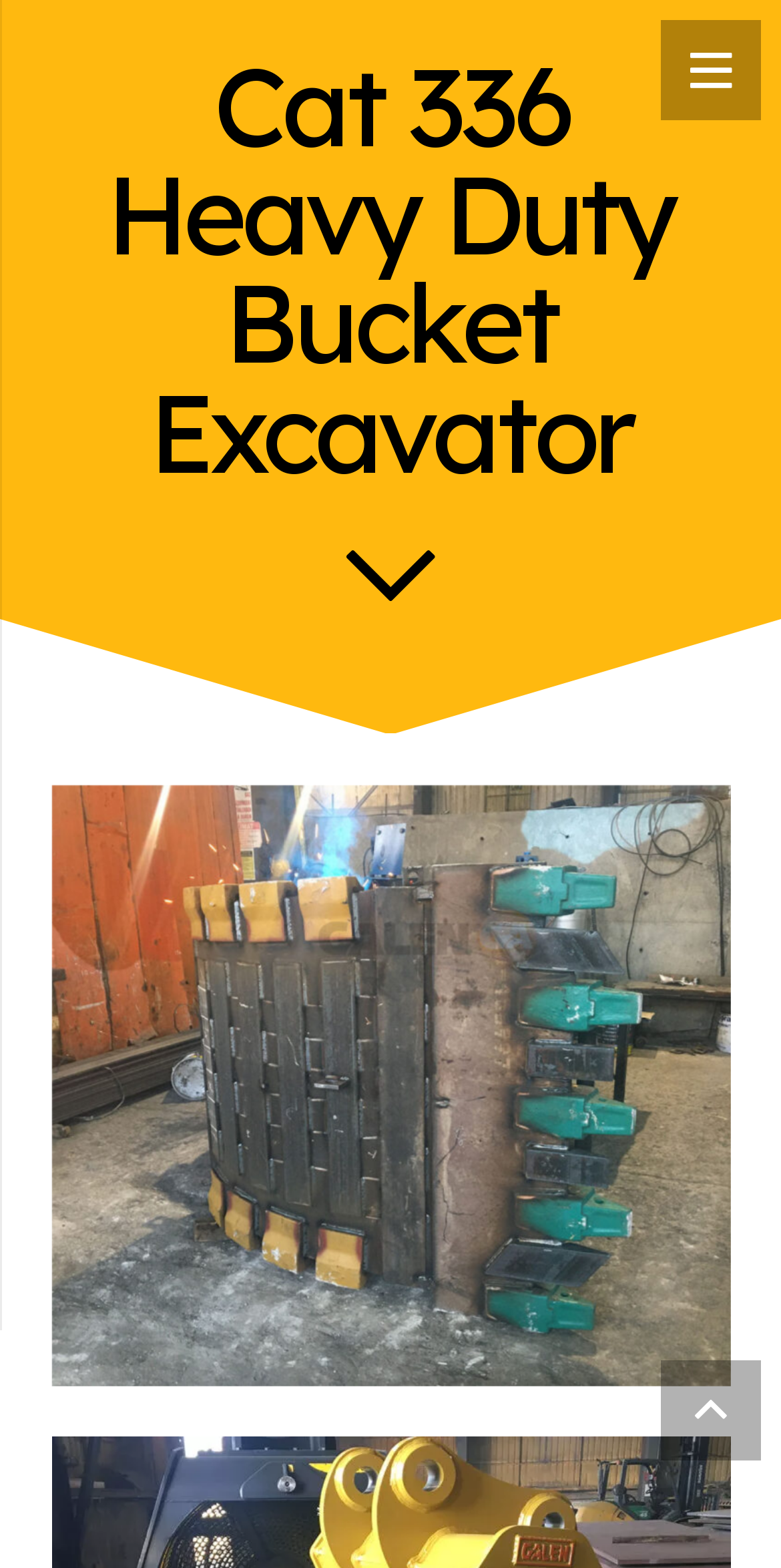Calculate the bounding box coordinates for the UI element based on the following description: "aria-label="far|chevron-down"". Ensure the coordinates are four float numbers between 0 and 1, i.e., [left, top, right, bottom].

[0.065, 0.332, 0.935, 0.401]